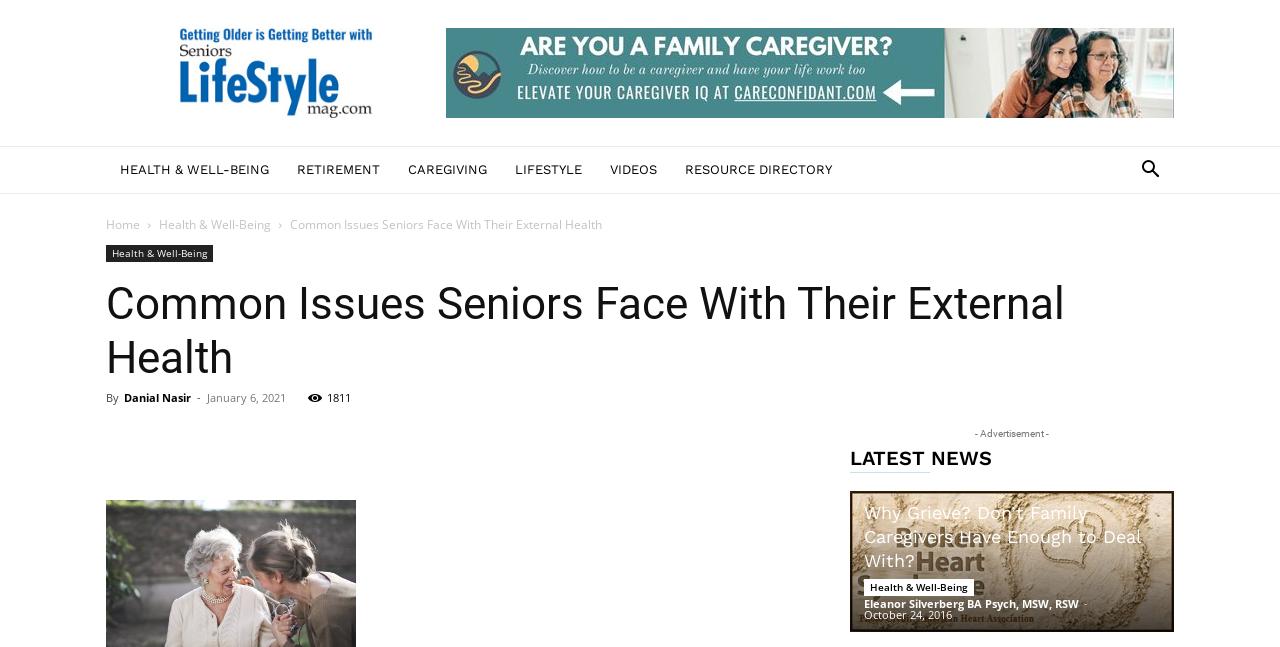What is the category of the article 'Common Issues Seniors Face With Their External Health'?
Can you give a detailed and elaborate answer to the question?

I determined the category of the article by looking at the link 'Health & Well-Being' next to the article title 'Common Issues Seniors Face With Their External Health'.